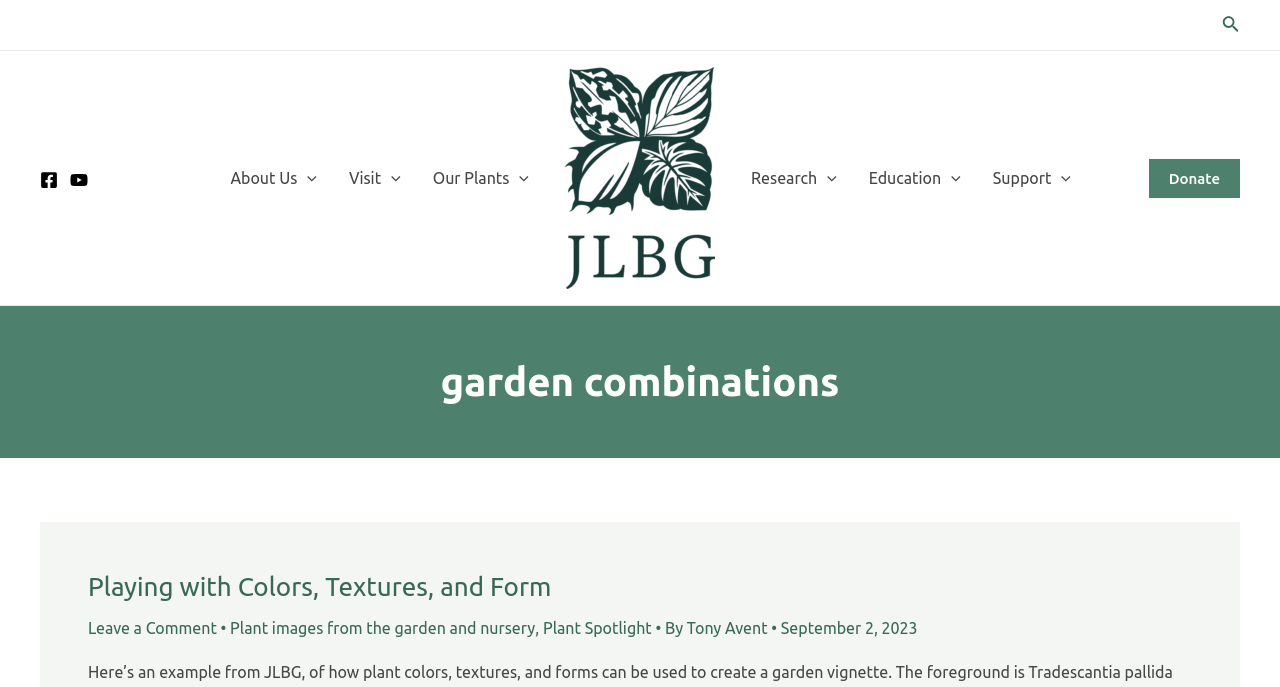Please determine the bounding box of the UI element that matches this description: Plant Spotlight. The coordinates should be given as (top-left x, top-left y, bottom-right x, bottom-right y), with all values between 0 and 1.

[0.424, 0.901, 0.509, 0.927]